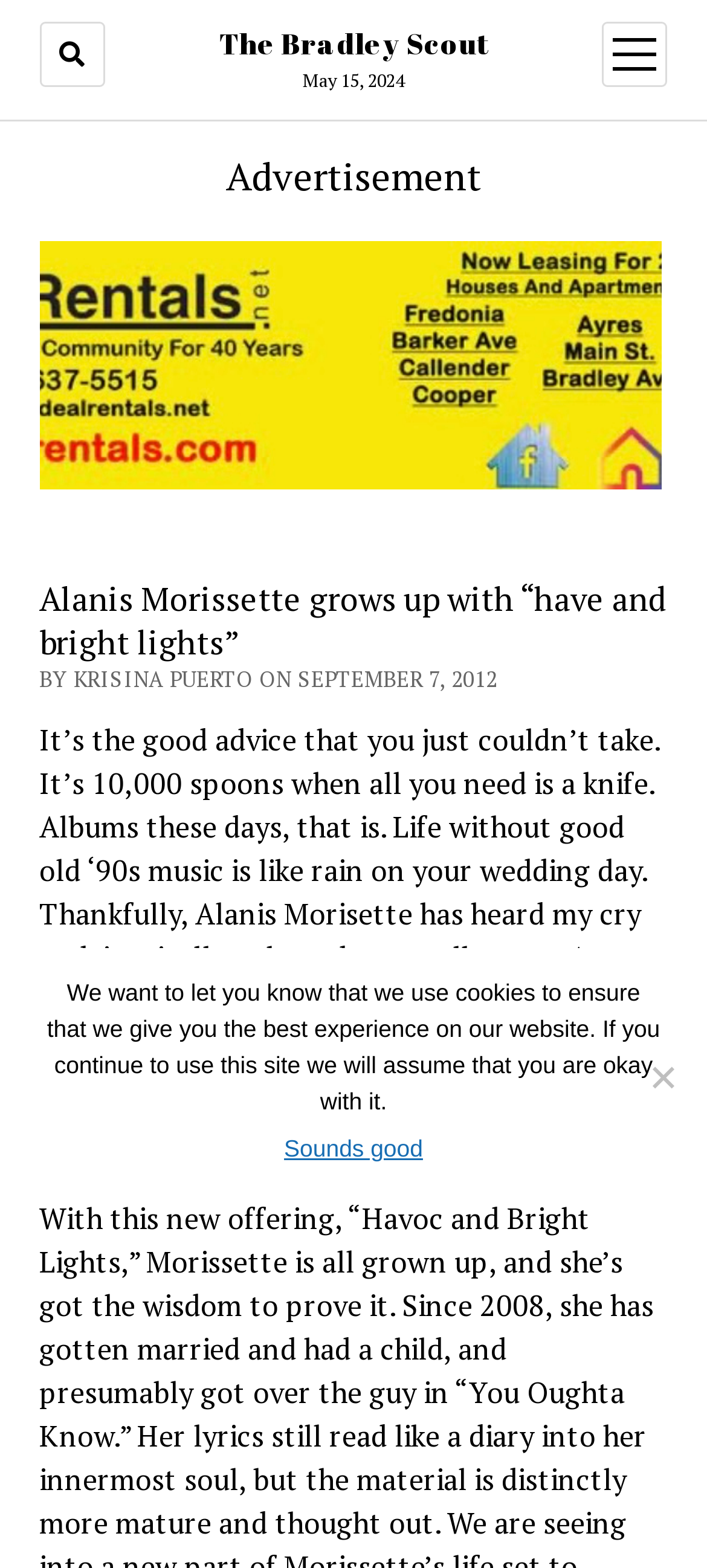What is the primary heading on this webpage?

Alanis Morissette grows up with “have and bright lights”